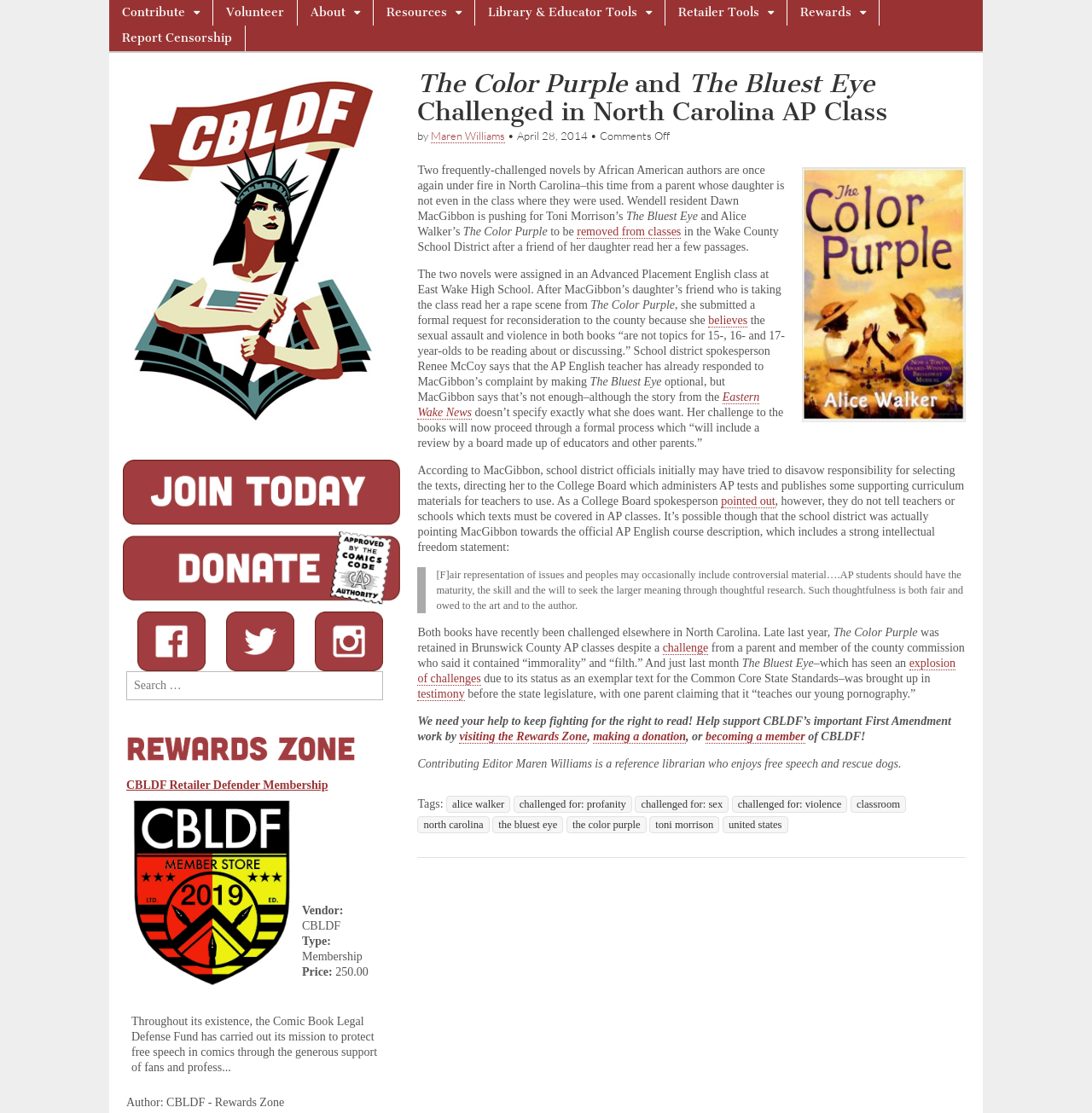Can you specify the bounding box coordinates of the area that needs to be clicked to fulfill the following instruction: "Click Contribute"?

[0.1, 0.0, 0.195, 0.023]